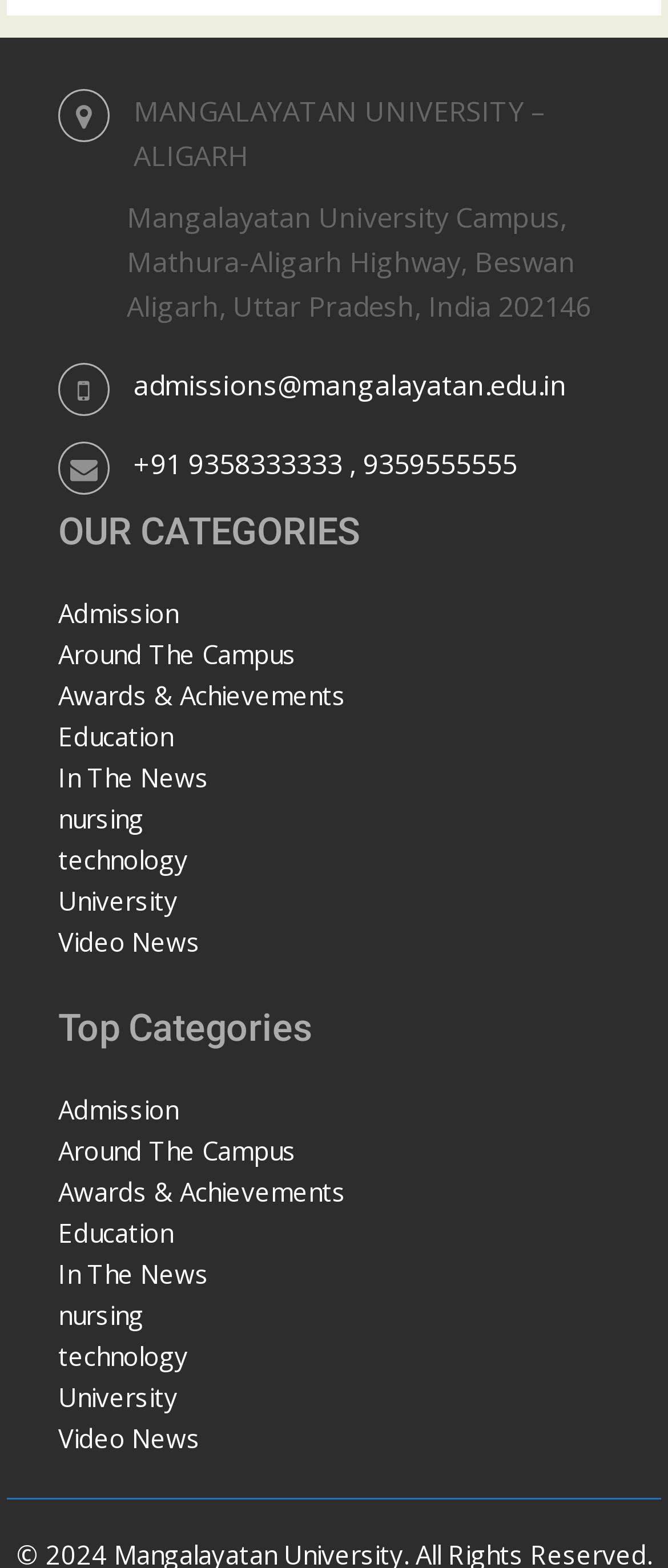Provide a single word or phrase to answer the given question: 
What is the phone number listed on the webpage?

+91 9358333333, 9359555555